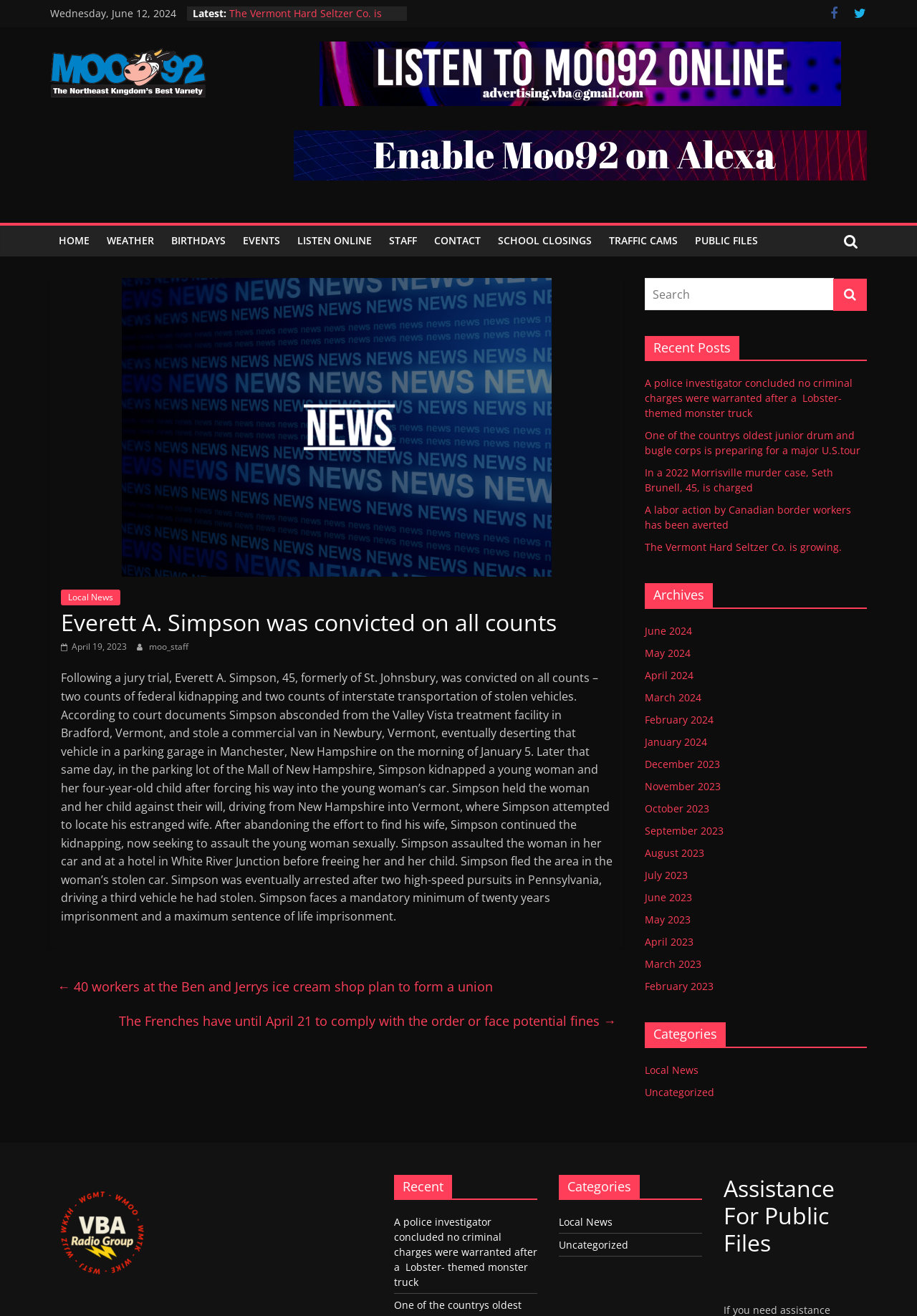Please determine the bounding box coordinates of the area that needs to be clicked to complete this task: 'View 'Recent Posts''. The coordinates must be four float numbers between 0 and 1, formatted as [left, top, right, bottom].

[0.703, 0.255, 0.945, 0.275]